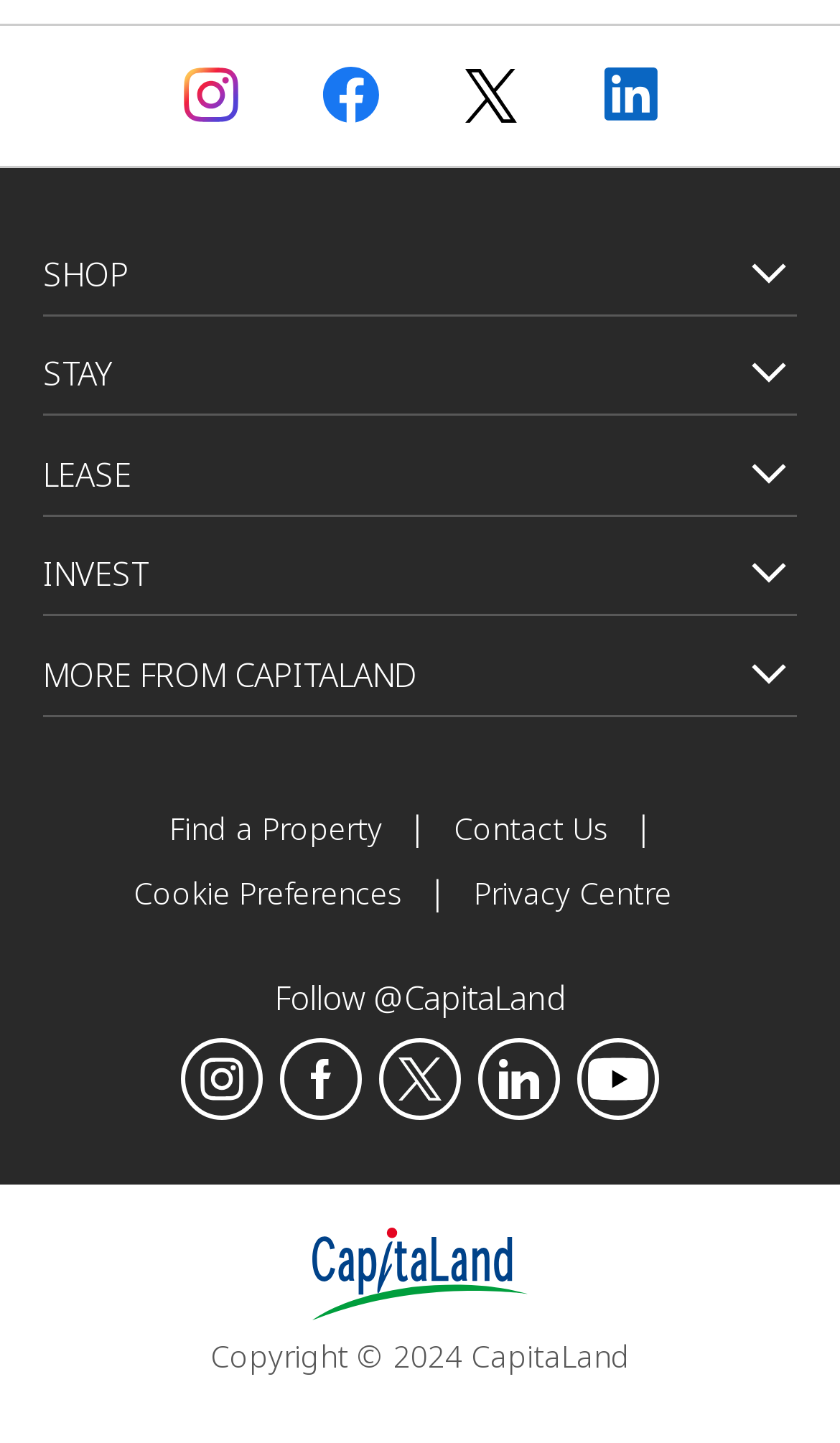How many social media links are there?
Look at the image and respond with a single word or a short phrase.

5